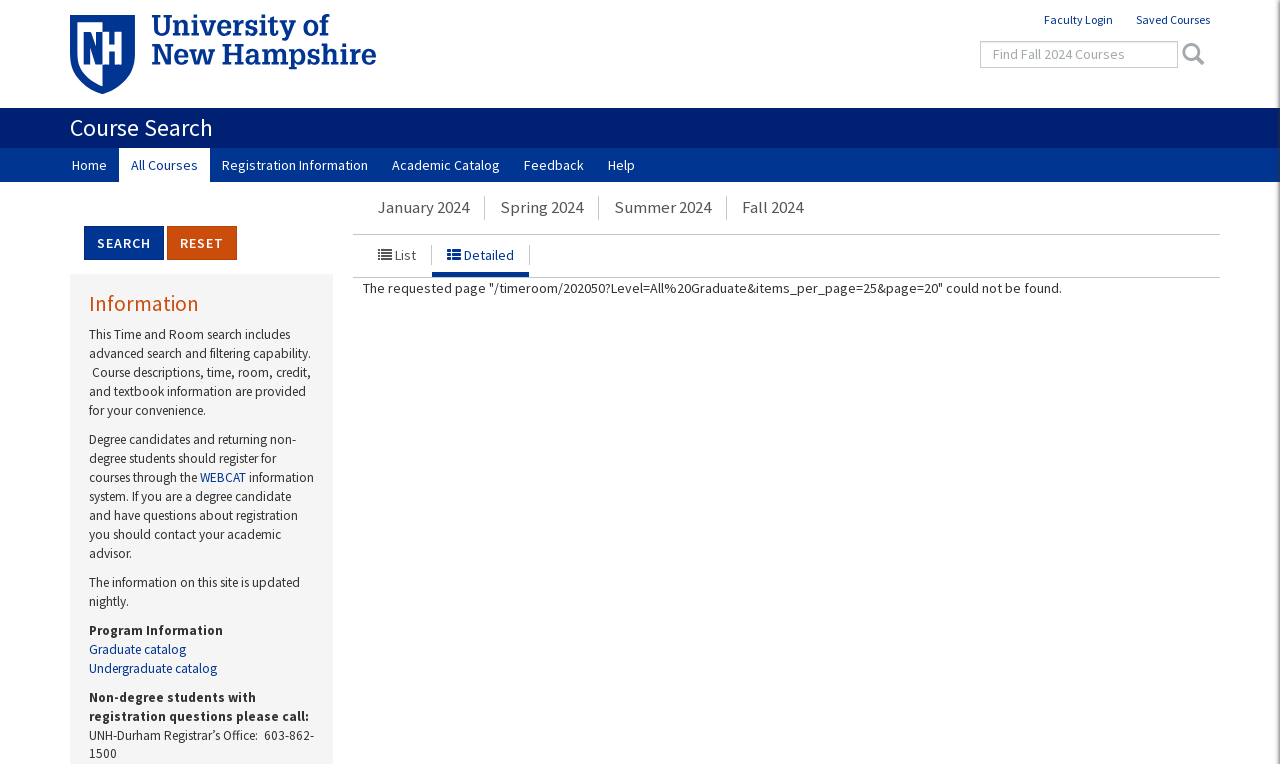What is the alternative registration method for degree candidates?
Please interpret the details in the image and answer the question thoroughly.

The question can be answered by reading the static text element on the page, which states 'Degree candidates and returning non-degree students should register for courses through the WEBCAT information system.'.